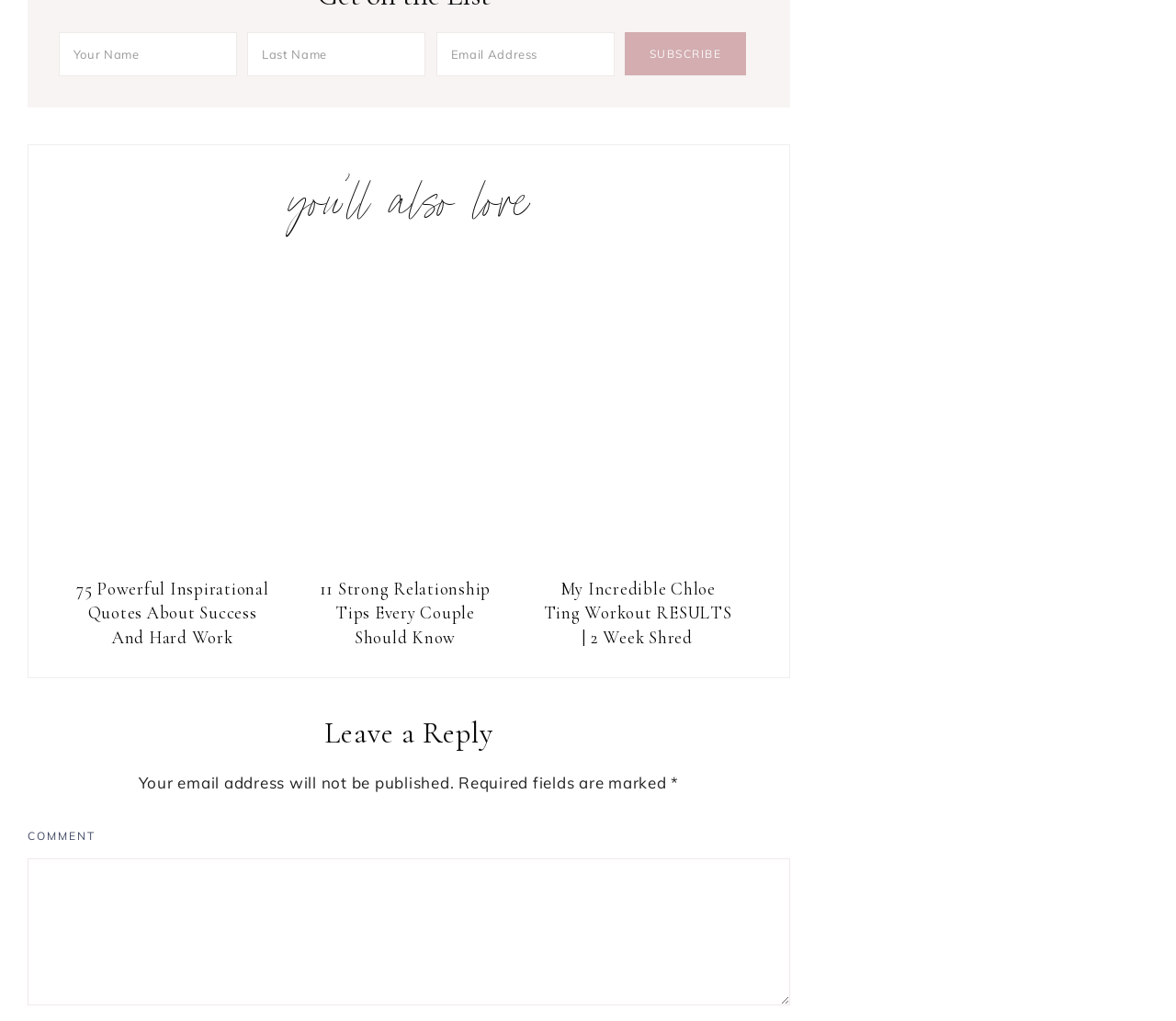What is the warning message below the comment textbox? Based on the screenshot, please respond with a single word or phrase.

Email address will not be published